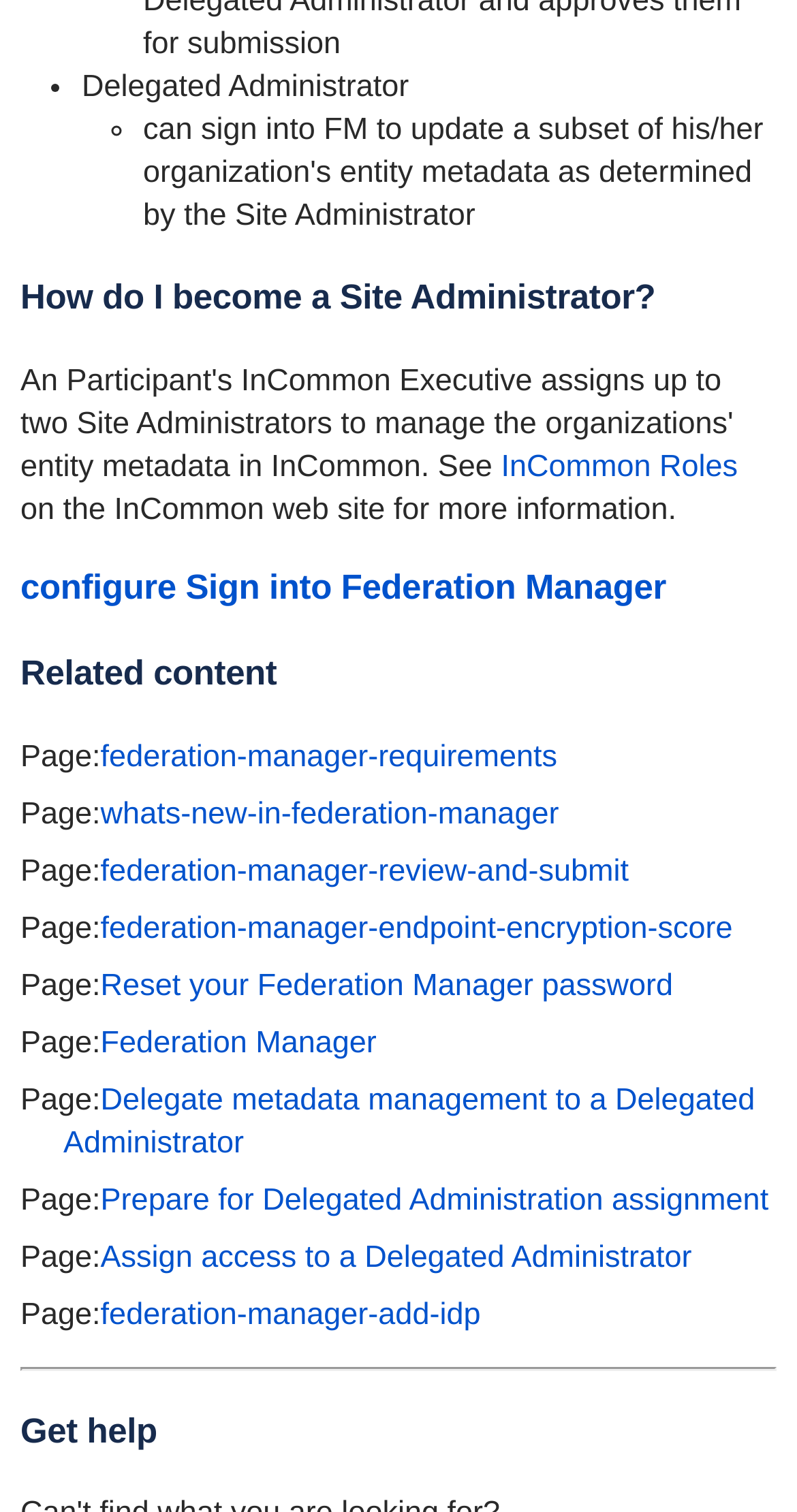Given the webpage screenshot and the description, determine the bounding box coordinates (top-left x, top-left y, bottom-right x, bottom-right y) that define the location of the UI element matching this description: federation-manager-endpoint-encryption-score

[0.126, 0.602, 0.919, 0.625]